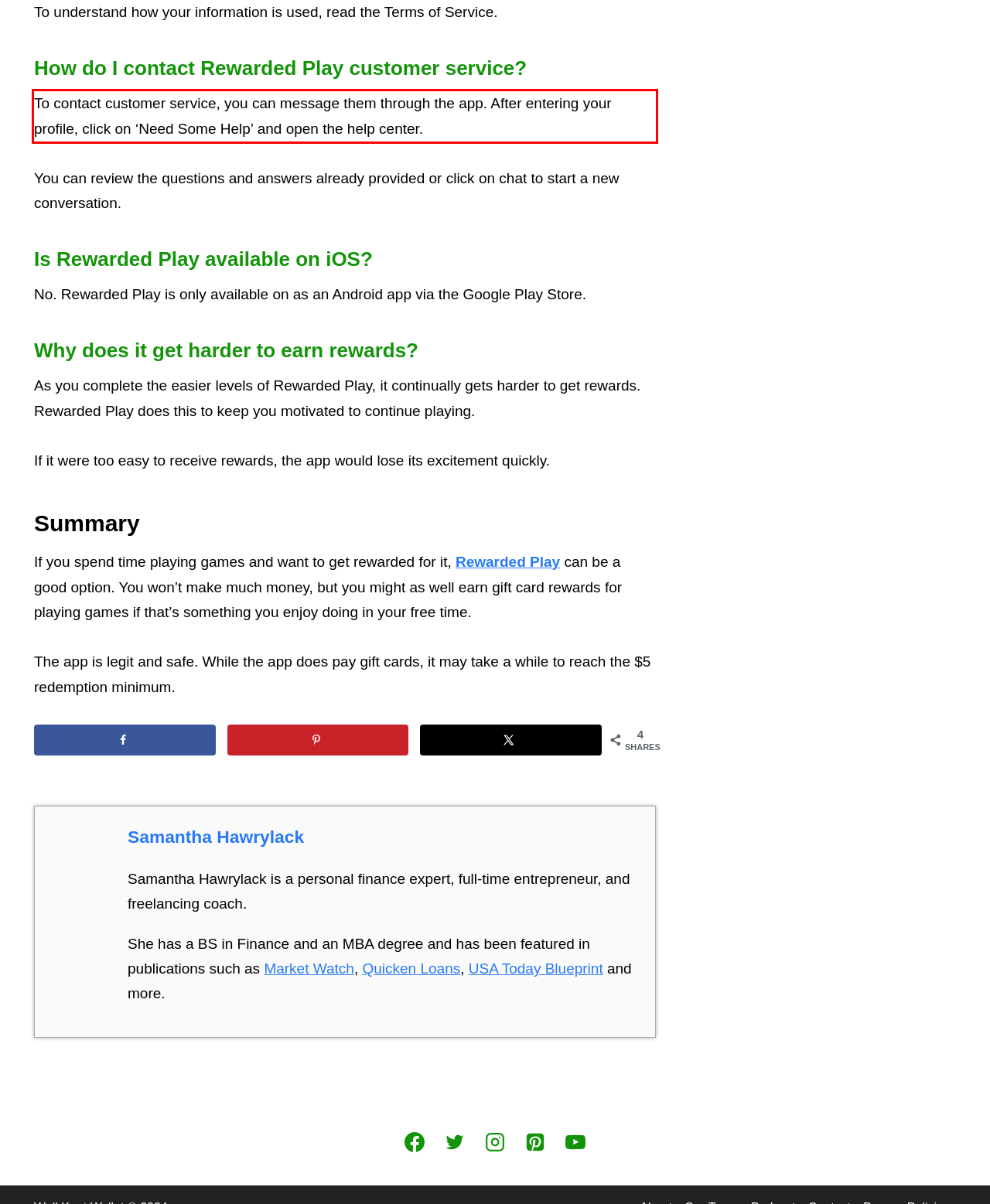Please recognize and transcribe the text located inside the red bounding box in the webpage image.

To contact customer service, you can message them through the app. After entering your profile, click on ‘Need Some Help’ and open the help center.